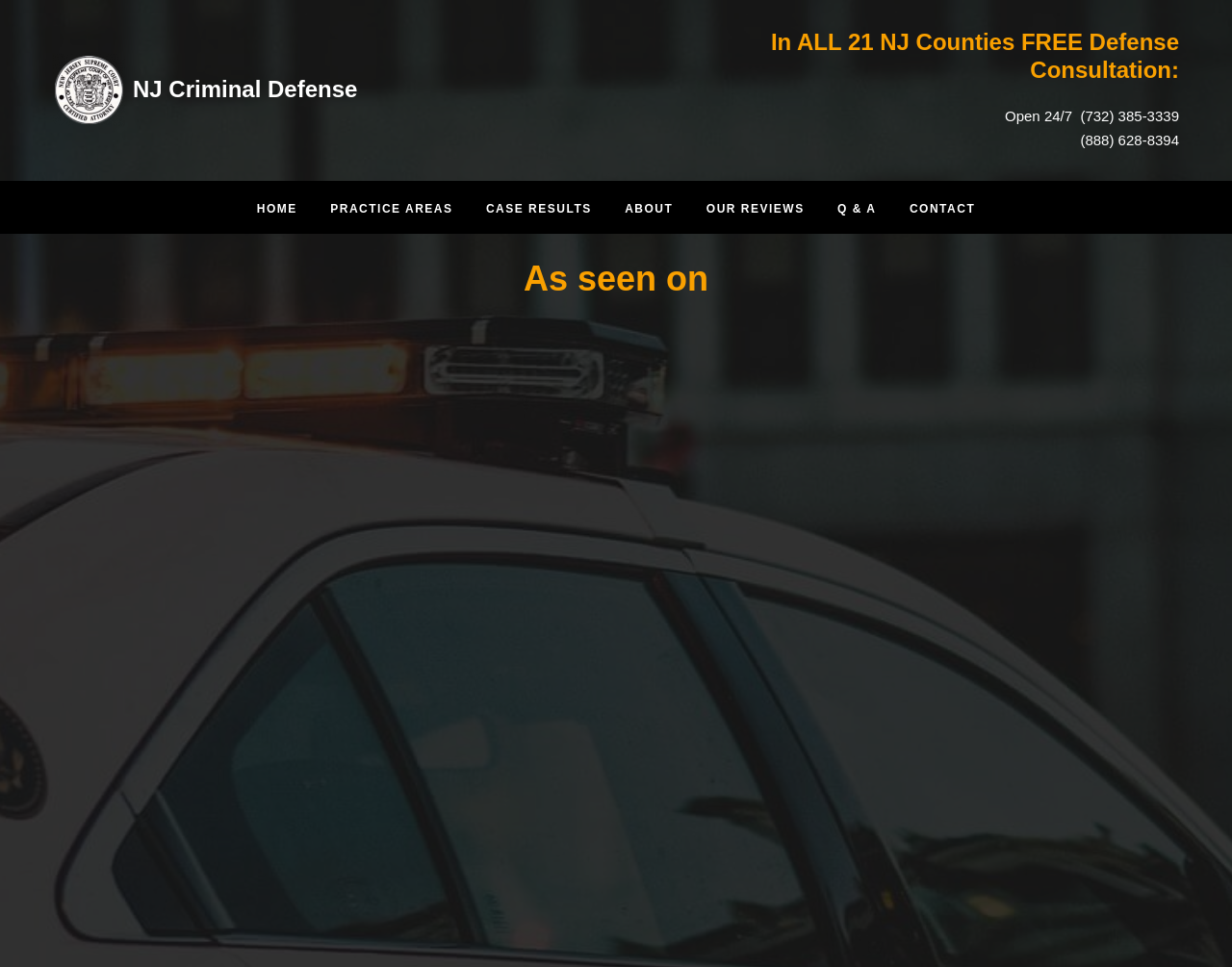Find the bounding box coordinates of the element you need to click on to perform this action: 'Call the phone number (732) 385-3339'. The coordinates should be represented by four float values between 0 and 1, in the format [left, top, right, bottom].

[0.874, 0.111, 0.957, 0.128]